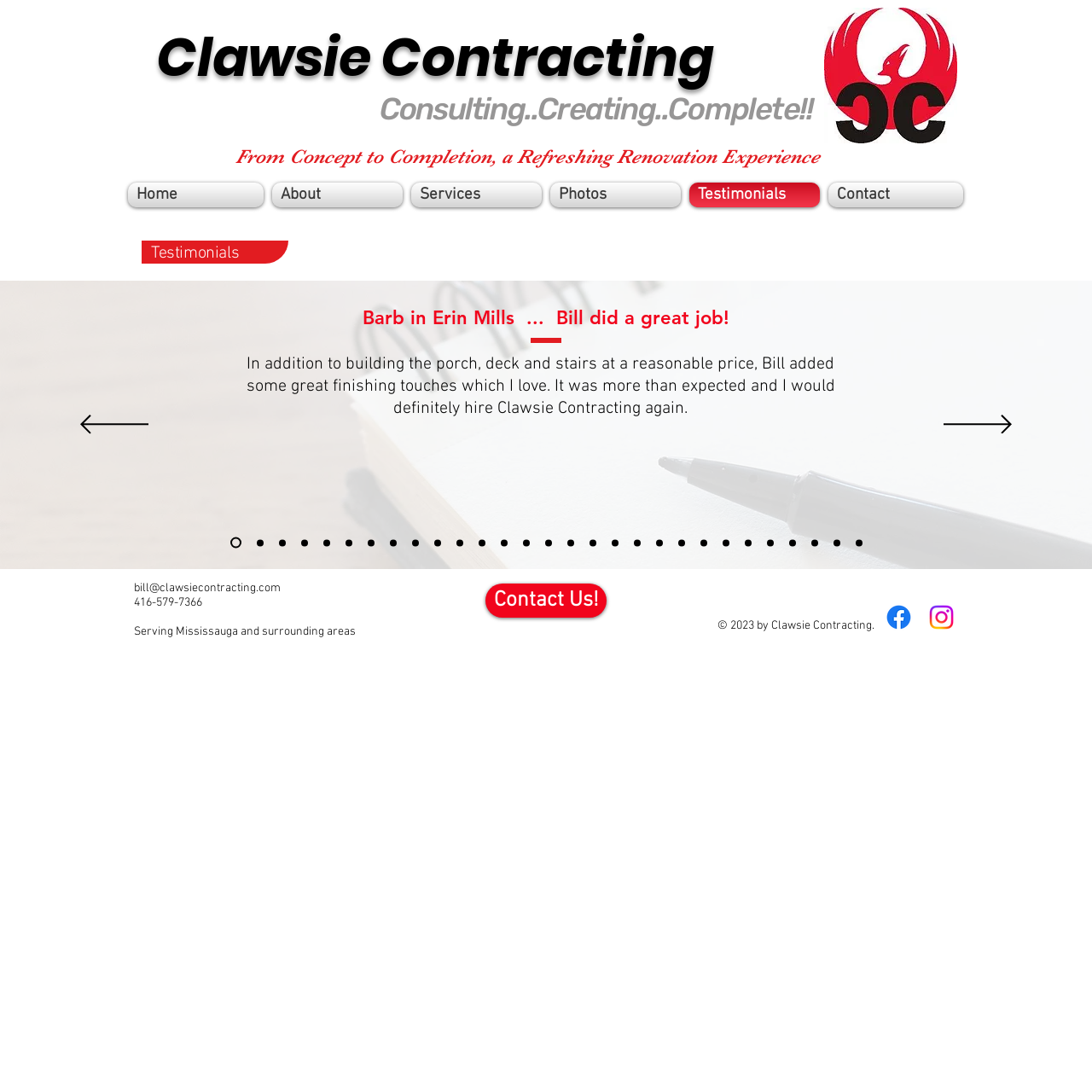What areas does the company serve?
Using the visual information, answer the question in a single word or phrase.

Mississauga and surrounding areas